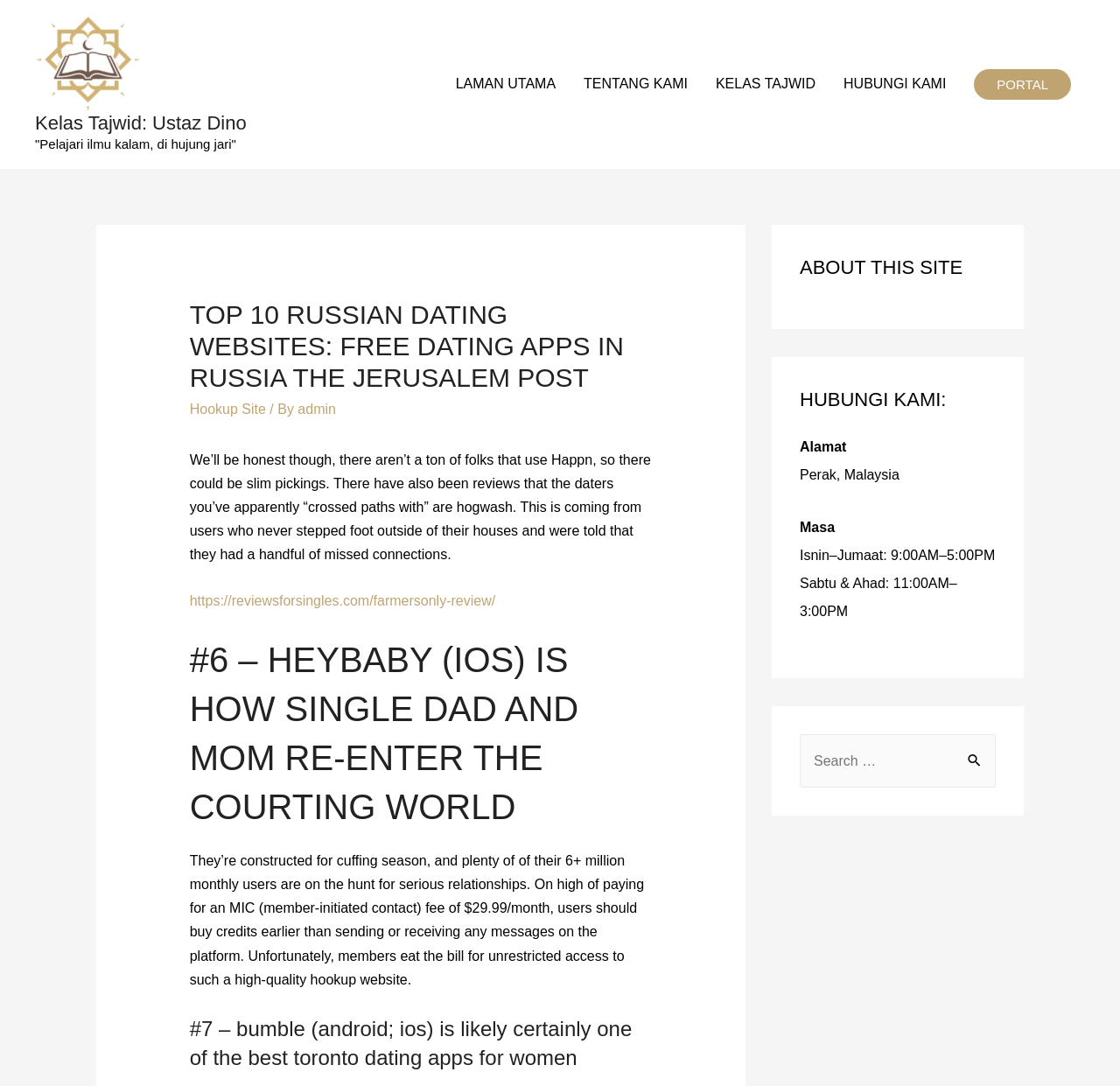Find and specify the bounding box coordinates that correspond to the clickable region for the instruction: "Click the 'Kelas Tajwid: Ustaz Dino' link".

[0.031, 0.05, 0.125, 0.064]